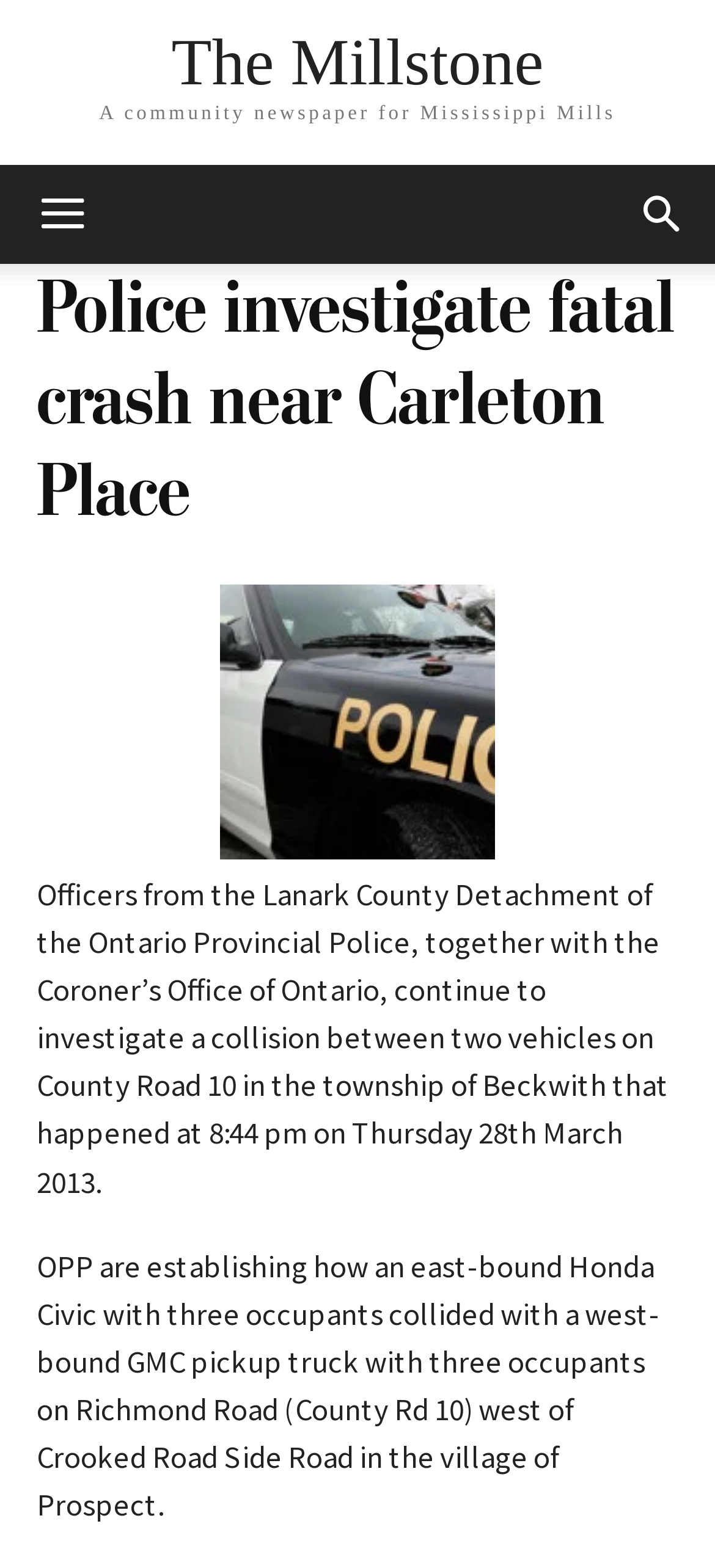From the webpage screenshot, predict the bounding box coordinates (top-left x, top-left y, bottom-right x, bottom-right y) for the UI element described here: The Millstone

[0.24, 0.019, 0.76, 0.061]